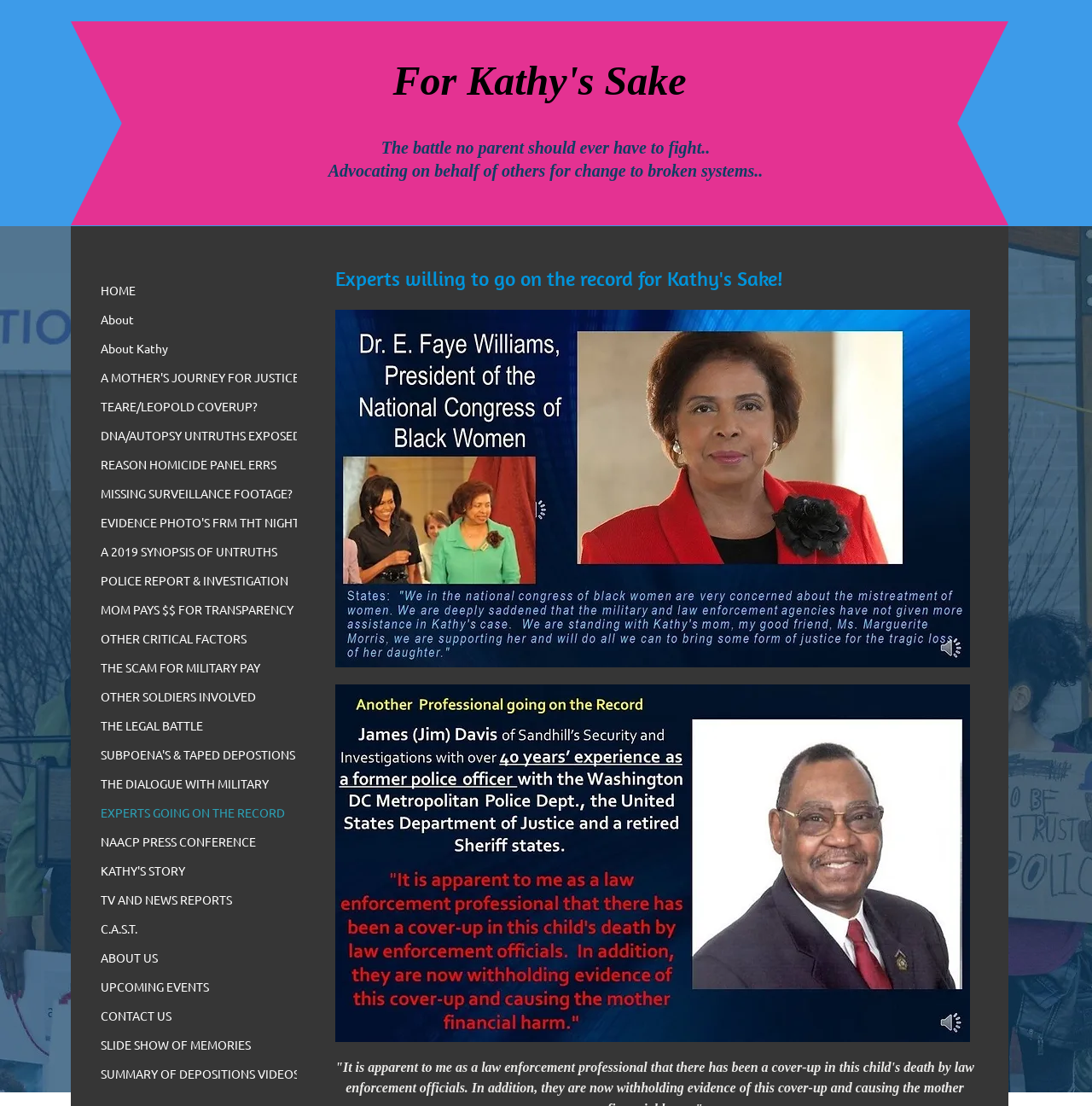What is the title of the second heading on the webpage?
Examine the screenshot and reply with a single word or phrase.

Experts willing to go on the record for Kathy's Sake!